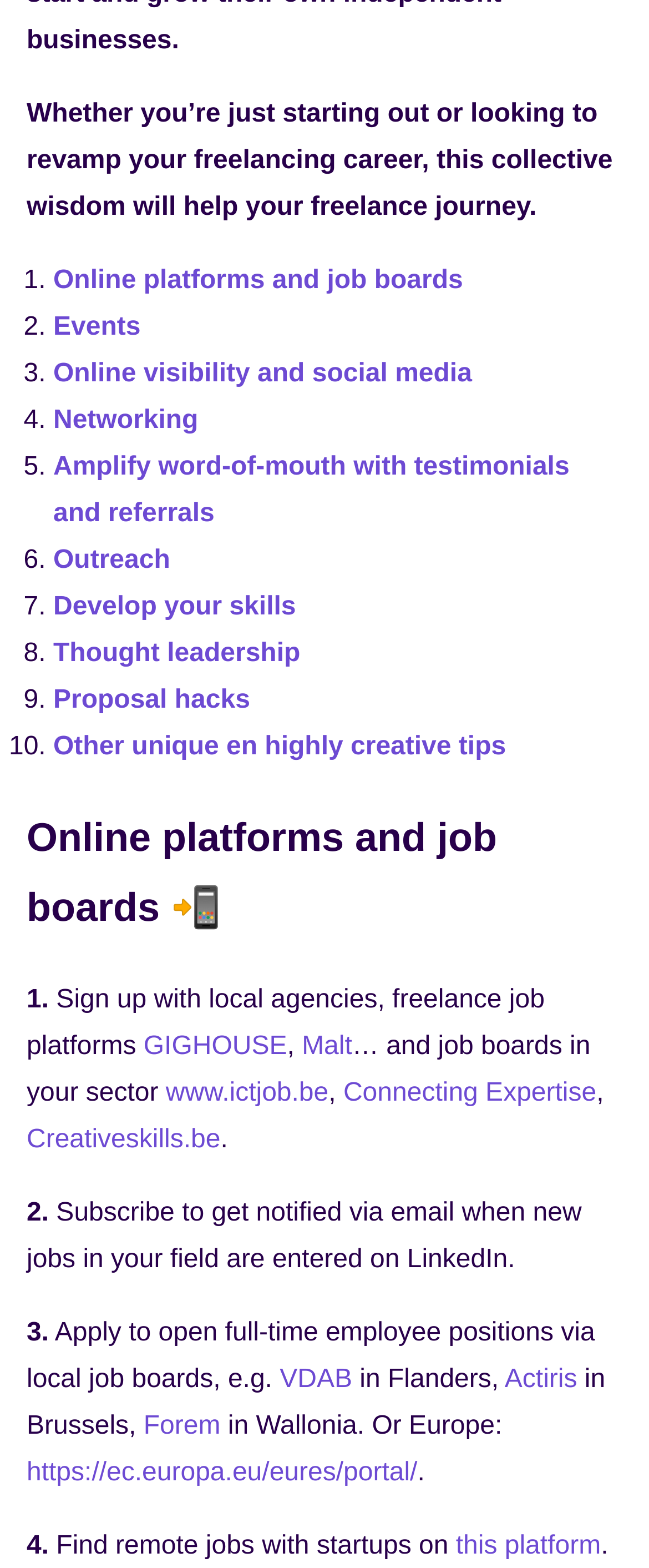Kindly determine the bounding box coordinates for the area that needs to be clicked to execute this instruction: "Visit 'HOME'".

None